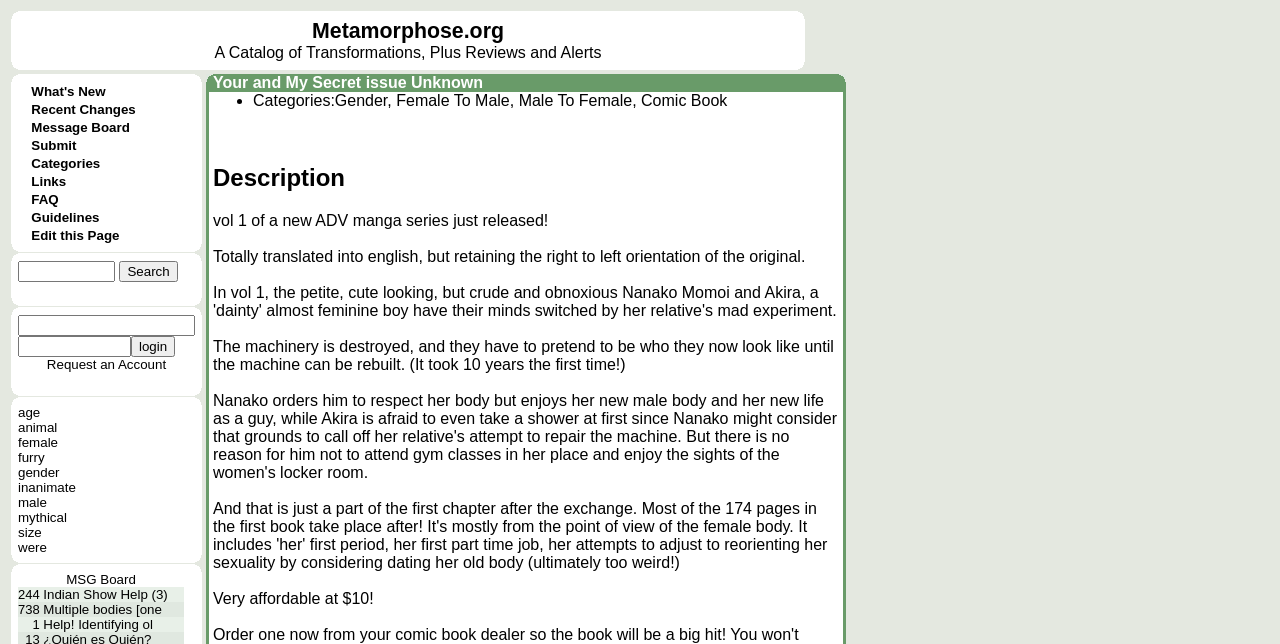Give a concise answer using only one word or phrase for this question:
What is the name of the website?

Metamorphose.org